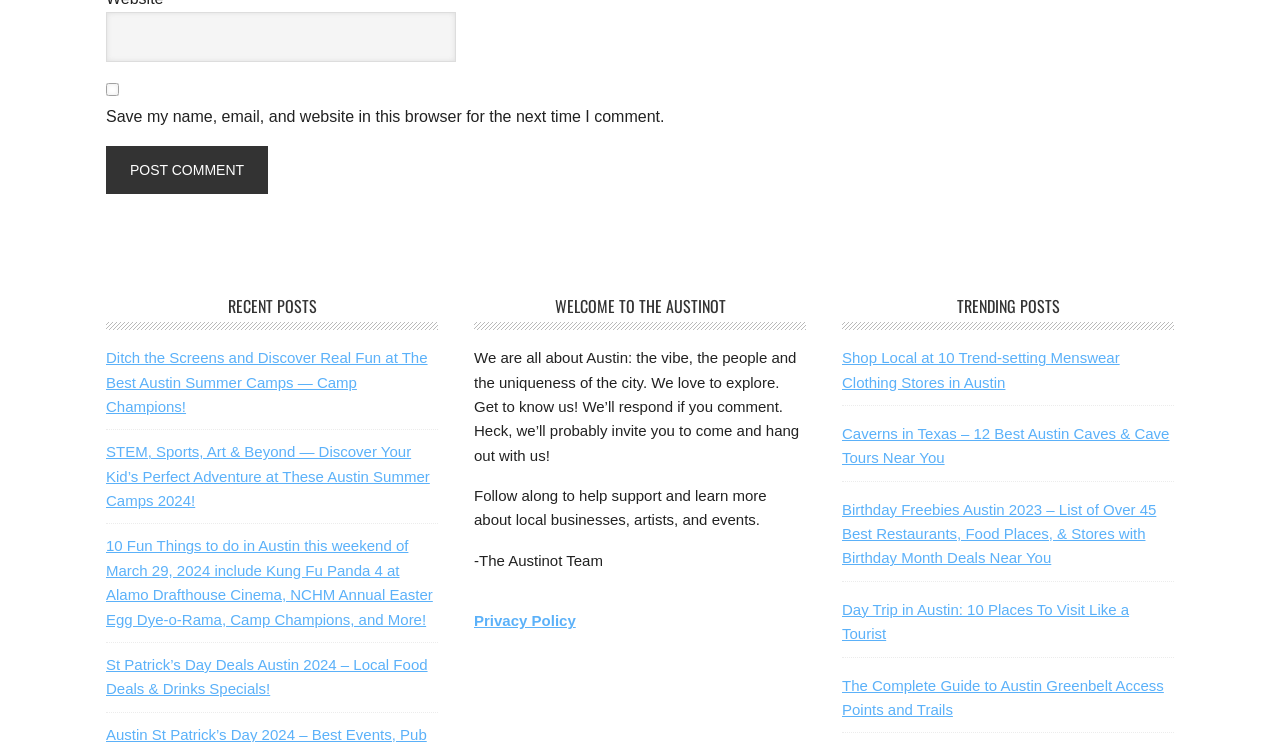With reference to the image, please provide a detailed answer to the following question: What type of content does the website focus on?

The website has multiple sections, including 'RECENT POSTS', 'WELCOME TO THE AUSTINOT', and 'TRENDING POSTS', which all suggest that the website focuses on content related to Austin, such as local businesses, events, and activities.